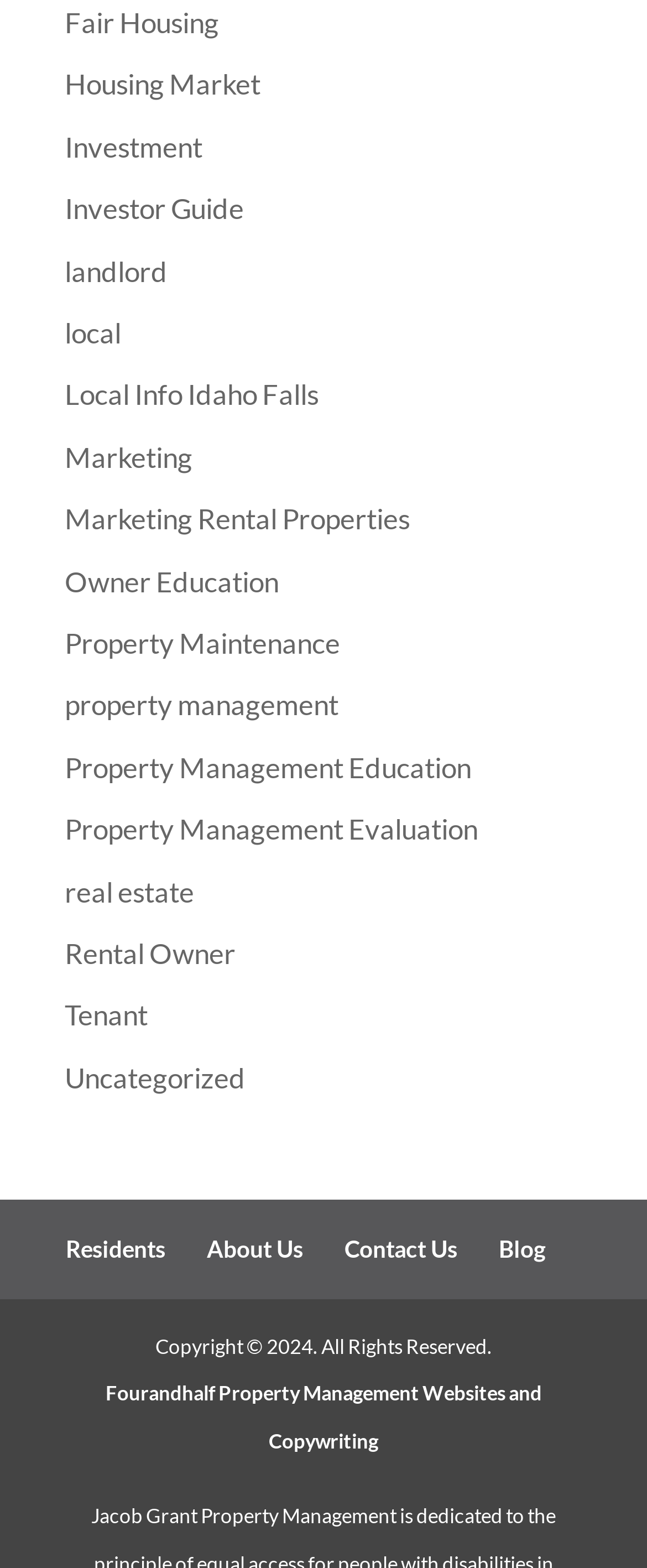Use a single word or phrase to answer the question: 
What is the last link on the webpage?

Blog